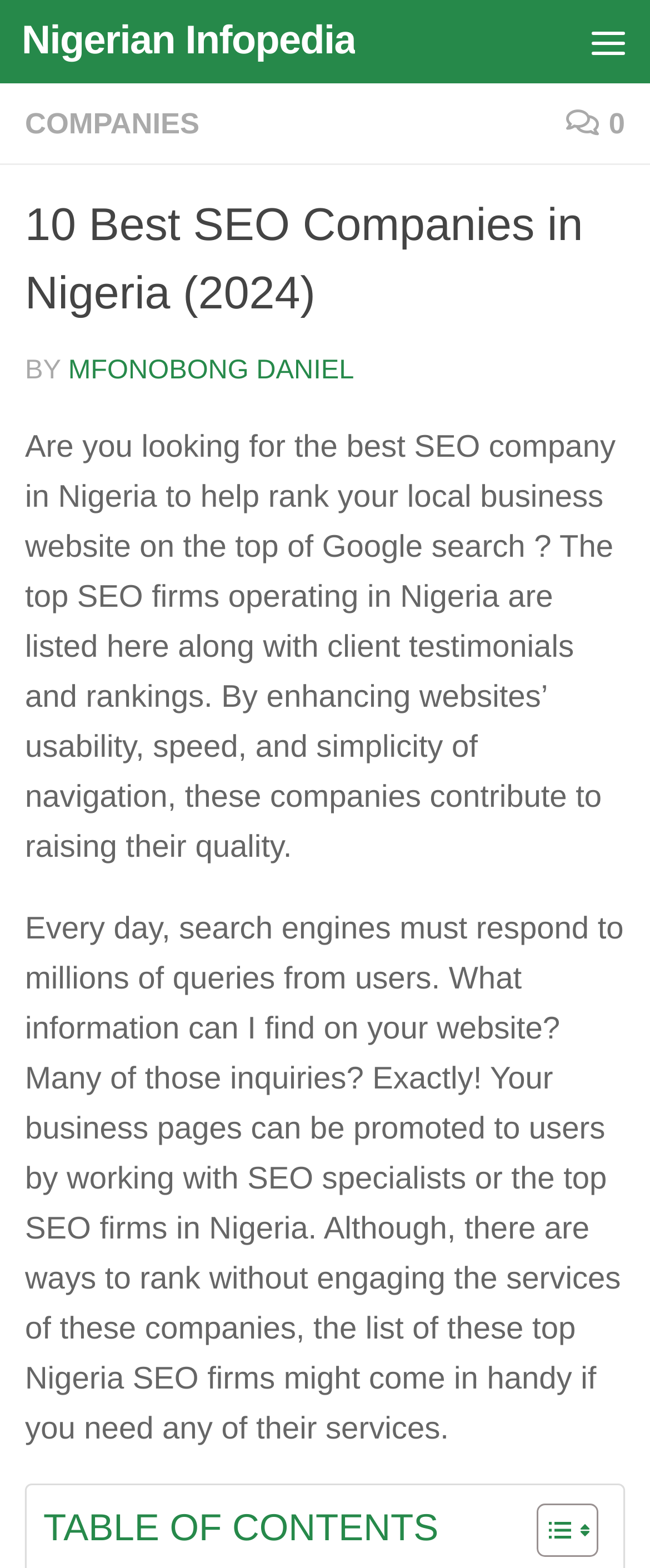Locate the bounding box coordinates for the element described below: "Companies". The coordinates must be four float values between 0 and 1, formatted as [left, top, right, bottom].

[0.038, 0.068, 0.307, 0.089]